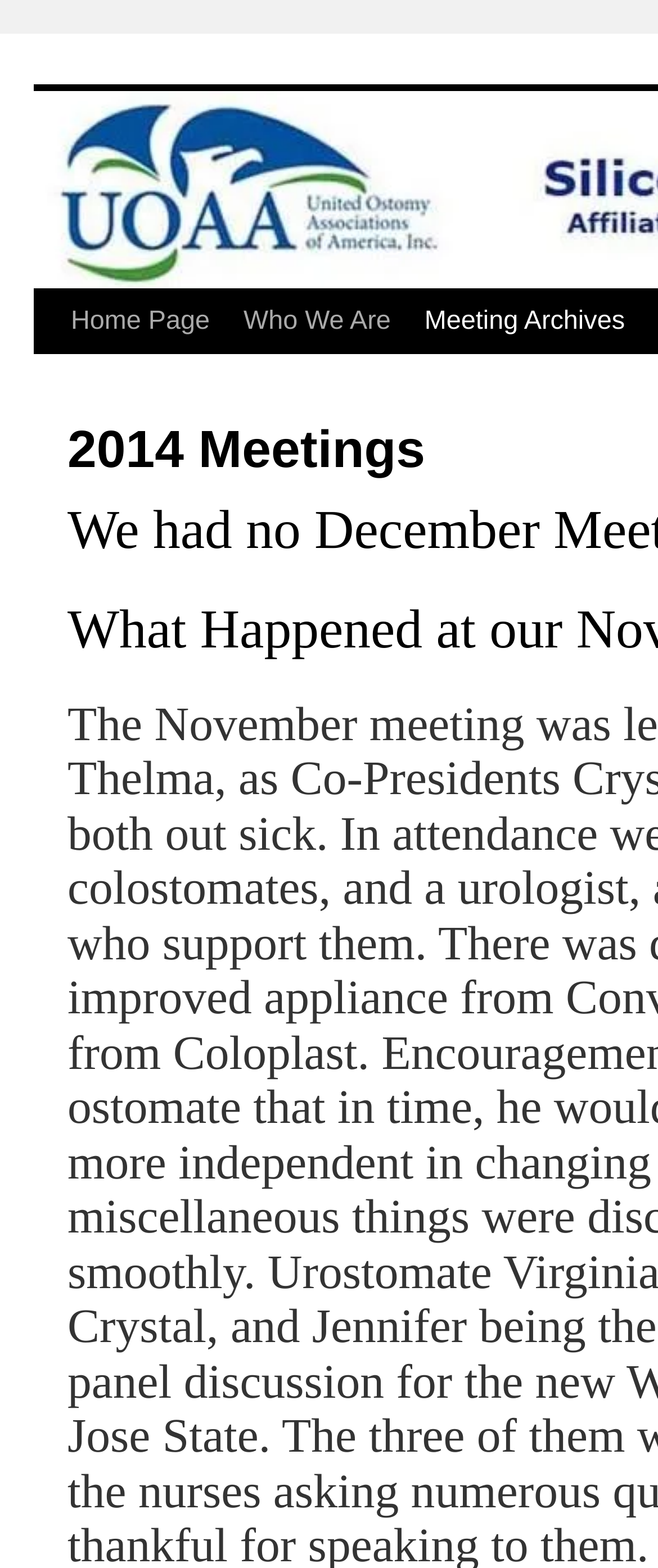Given the element description: "Meeting Archives", predict the bounding box coordinates of this UI element. The coordinates must be four float numbers between 0 and 1, given as [left, top, right, bottom].

[0.547, 0.185, 0.852, 0.267]